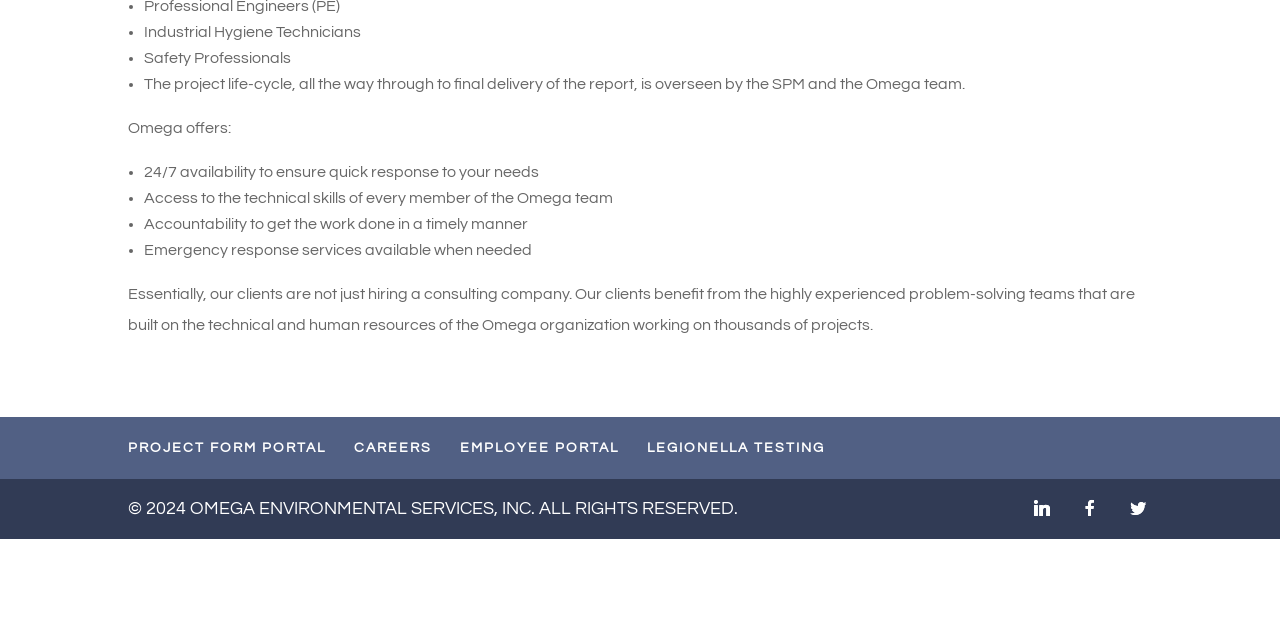Given the element description: "Project Form Portal", predict the bounding box coordinates of the UI element it refers to, using four float numbers between 0 and 1, i.e., [left, top, right, bottom].

[0.1, 0.689, 0.255, 0.711]